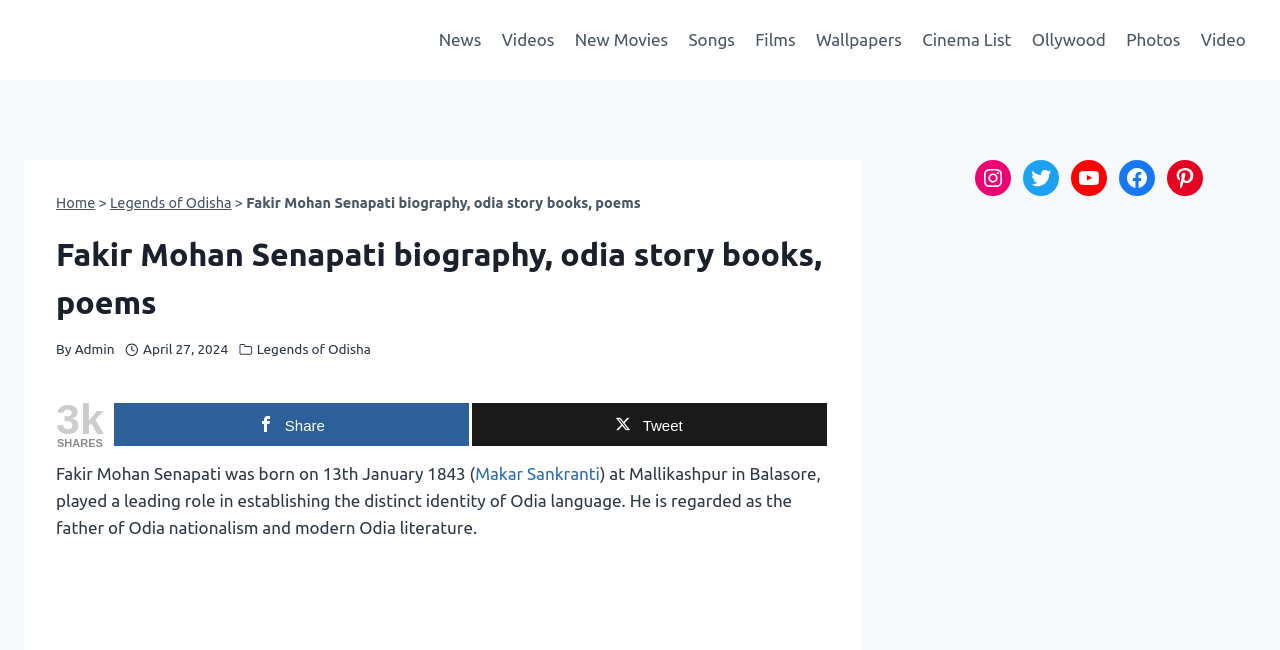Determine the bounding box coordinates of the section I need to click to execute the following instruction: "Click on the 'News' link". Provide the coordinates as four float numbers between 0 and 1, i.e., [left, top, right, bottom].

[0.335, 0.025, 0.384, 0.098]